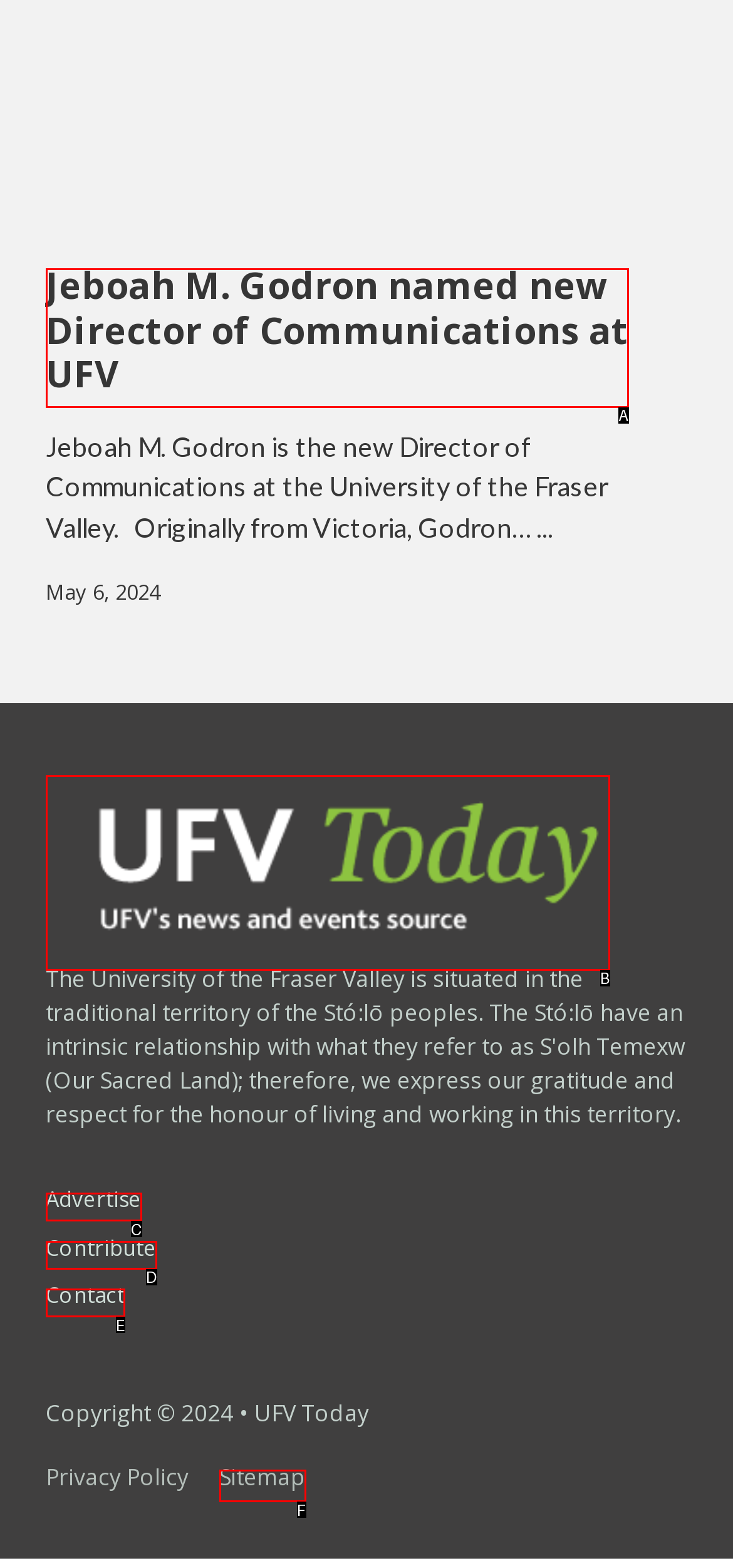Determine the option that best fits the description: Sitemap
Reply with the letter of the correct option directly.

F